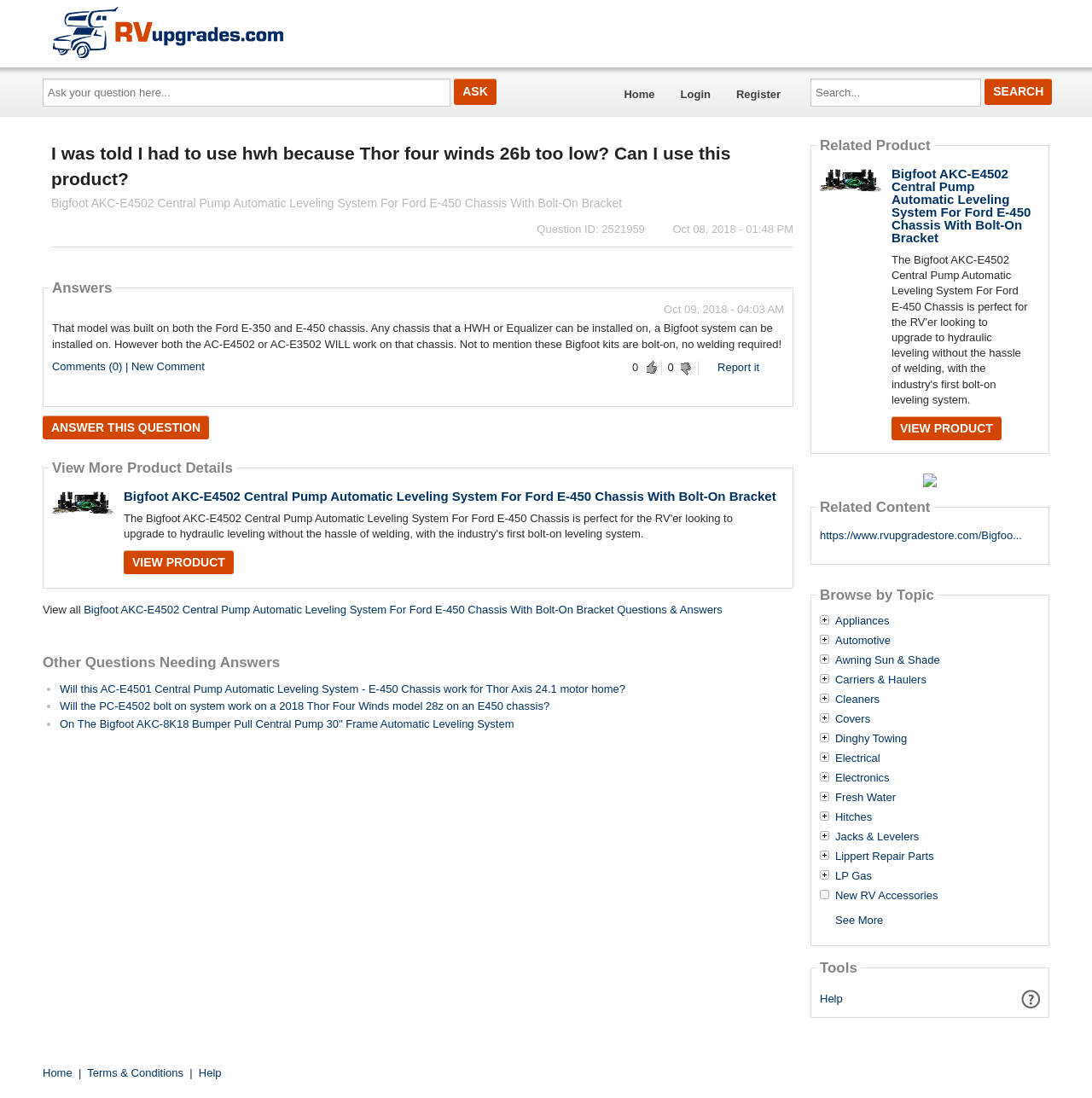Generate a comprehensive description of the contents of the webpage.

This webpage appears to be a question-and-answer forum related to RV upgrades and accessories. At the top of the page, there is a navigation bar with links to "Home", "Login", "Register", and a search bar. Below the navigation bar, there is a heading that reads "I was told I had to use hwh because Thor four winds 26b too low? Can I use this product? Bigfoot AKC-E4502 Central Pump Automatic Leveling System For Ford E-450 Chassis With Bolt-On Bracket".

The main content of the page is divided into several sections. The first section displays the question and answer, with the question "I was told I had to use hwh because Thor four winds 26b too low? Can I use this product?" and the answer "That model was built on both the Ford E-350 and E-450 chassis. Any chassis that a HWH or Equalizer can be installed on, a Bigfoot system can be installed on. However both the AC-E4502 or AC-E3502 WILL work on that chassis. Not to mention these Bigfoot kits are bolt-on, no welding required!".

Below the question and answer section, there are links to "View More Product Details" and "ANSWER THIS QUESTION". The page also displays a list of "Other Questions Needing Answers" with links to related questions.

On the right side of the page, there is a section titled "Related Product" with a link to a product page and an image of the product. Below this section, there is a list of "Related Content" with links to other related pages.

Further down the page, there is a section titled "Browse by Topic" with links to various categories such as "Appliances", "Automotive", and "Electronics". Finally, at the bottom of the page, there is a section titled "Tools" with links to "Help" and "Terms & Conditions".